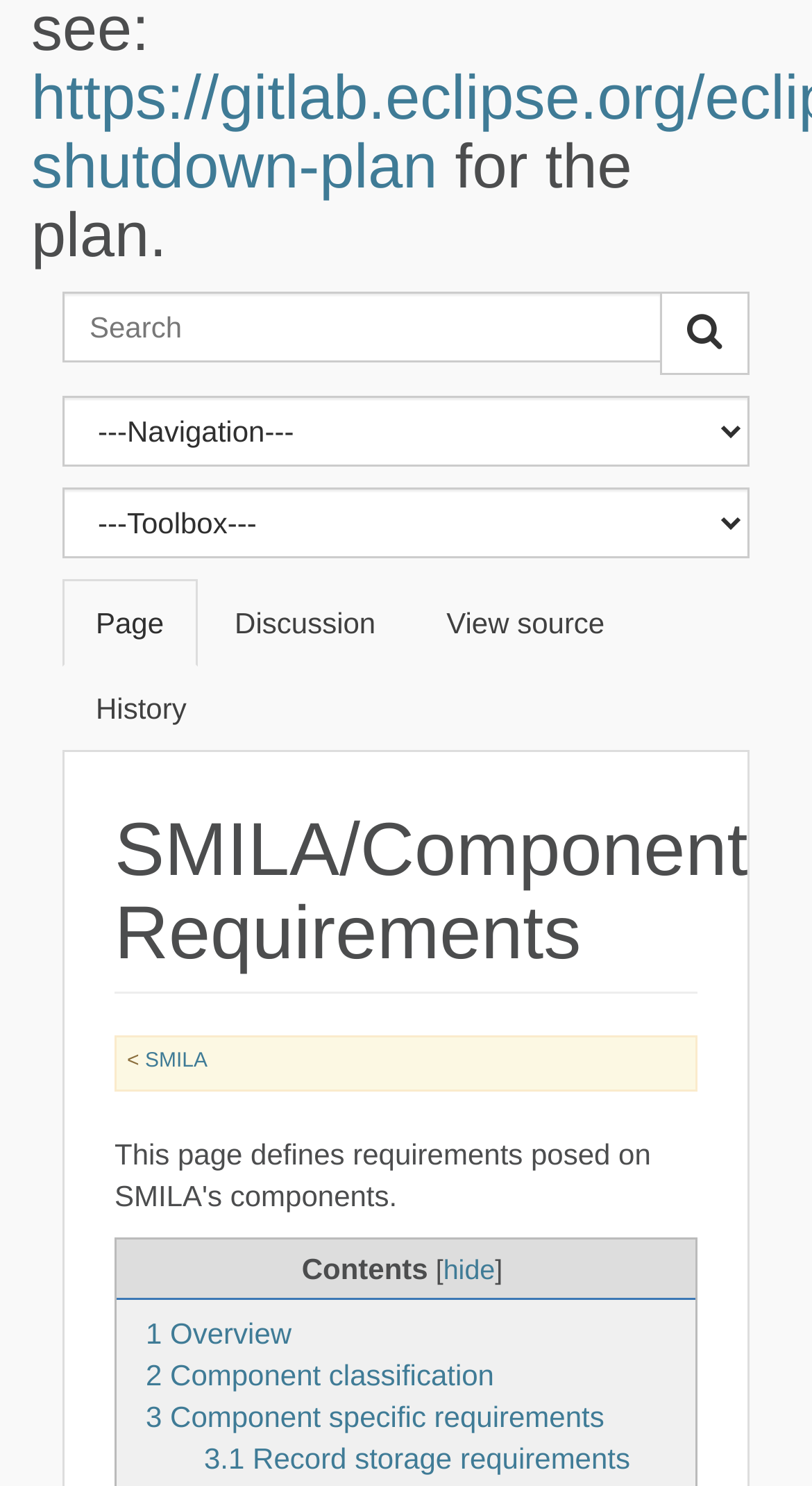Please find the bounding box coordinates (top-left x, top-left y, bottom-right x, bottom-right y) in the screenshot for the UI element described as follows: 1 Overview

[0.179, 0.887, 0.359, 0.909]